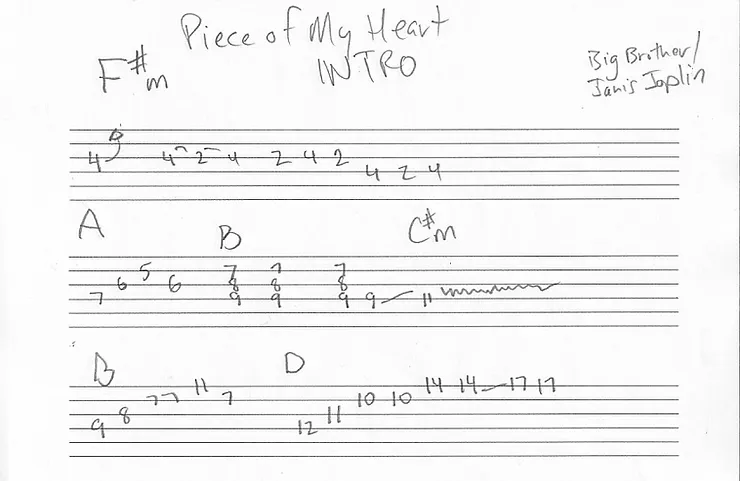Answer succinctly with a single word or phrase:
What does each line of the tab represent?

A string on the guitar